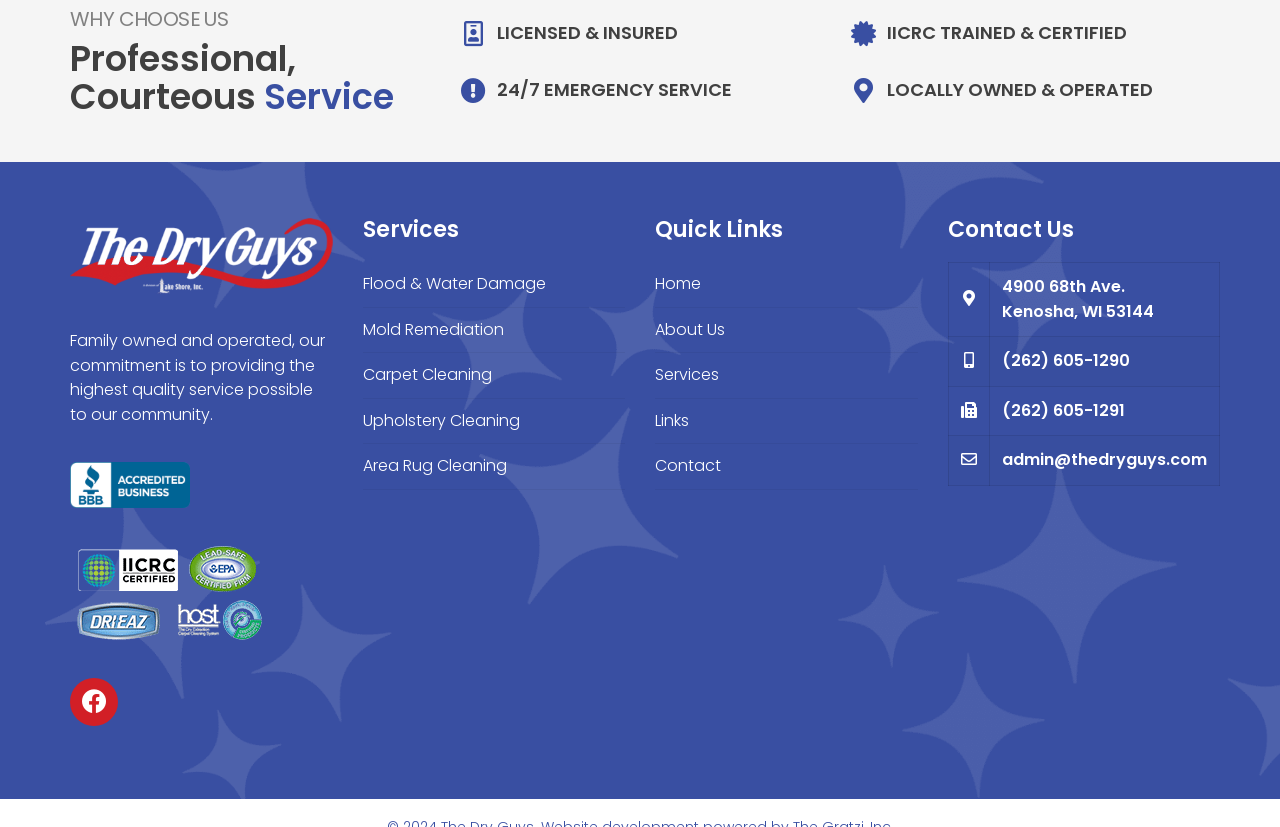Identify the bounding box for the described UI element. Provide the coordinates in (top-left x, top-left y, bottom-right x, bottom-right y) format with values ranging from 0 to 1: Services

[0.512, 0.427, 0.717, 0.482]